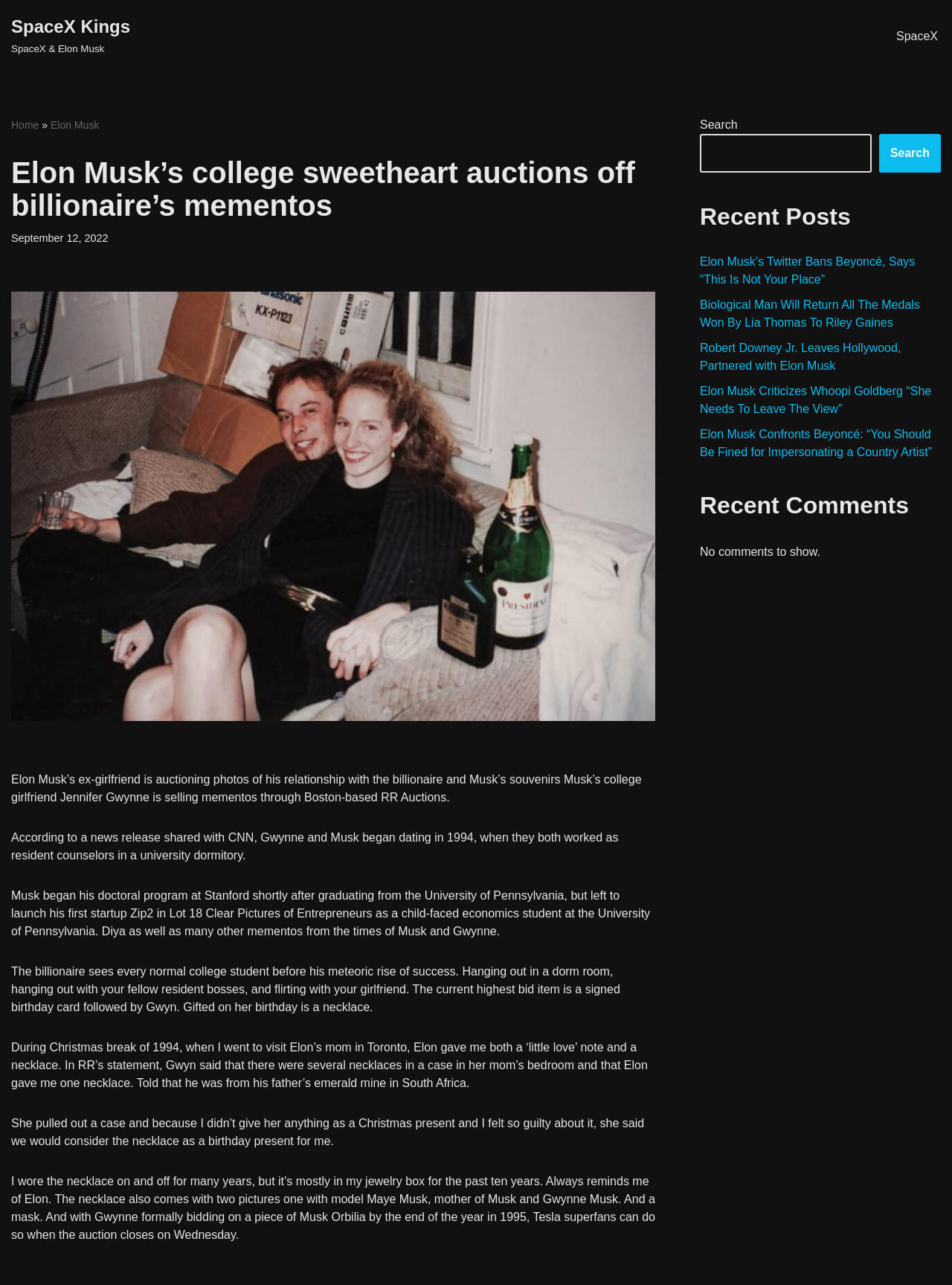Answer the following inquiry with a single word or phrase:
What is the name of Elon Musk's mother?

Maye Musk